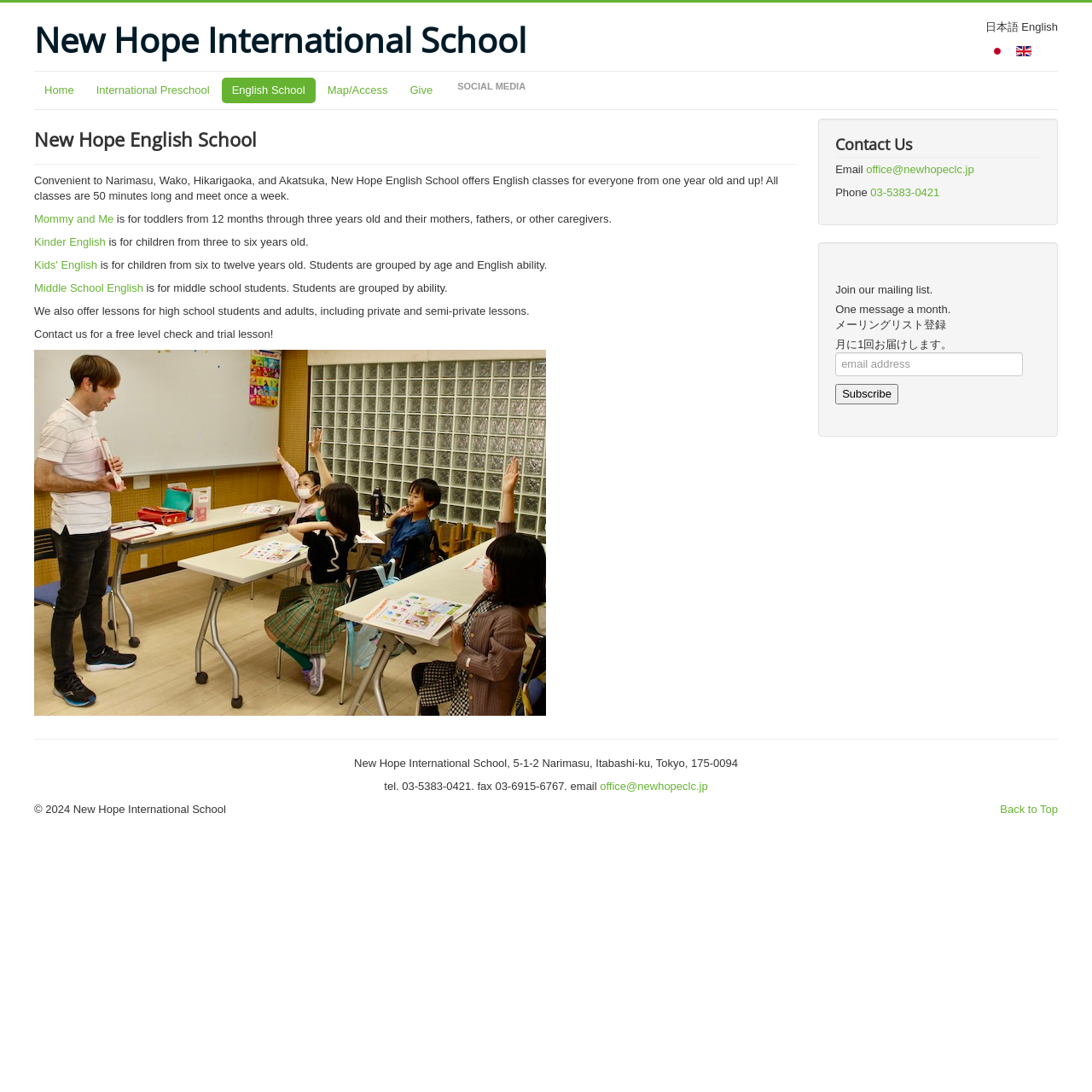For the given element description New Hope International School, determine the bounding box coordinates of the UI element. The coordinates should follow the format (top-left x, top-left y, bottom-right x, bottom-right y) and be within the range of 0 to 1.

[0.031, 0.018, 0.482, 0.055]